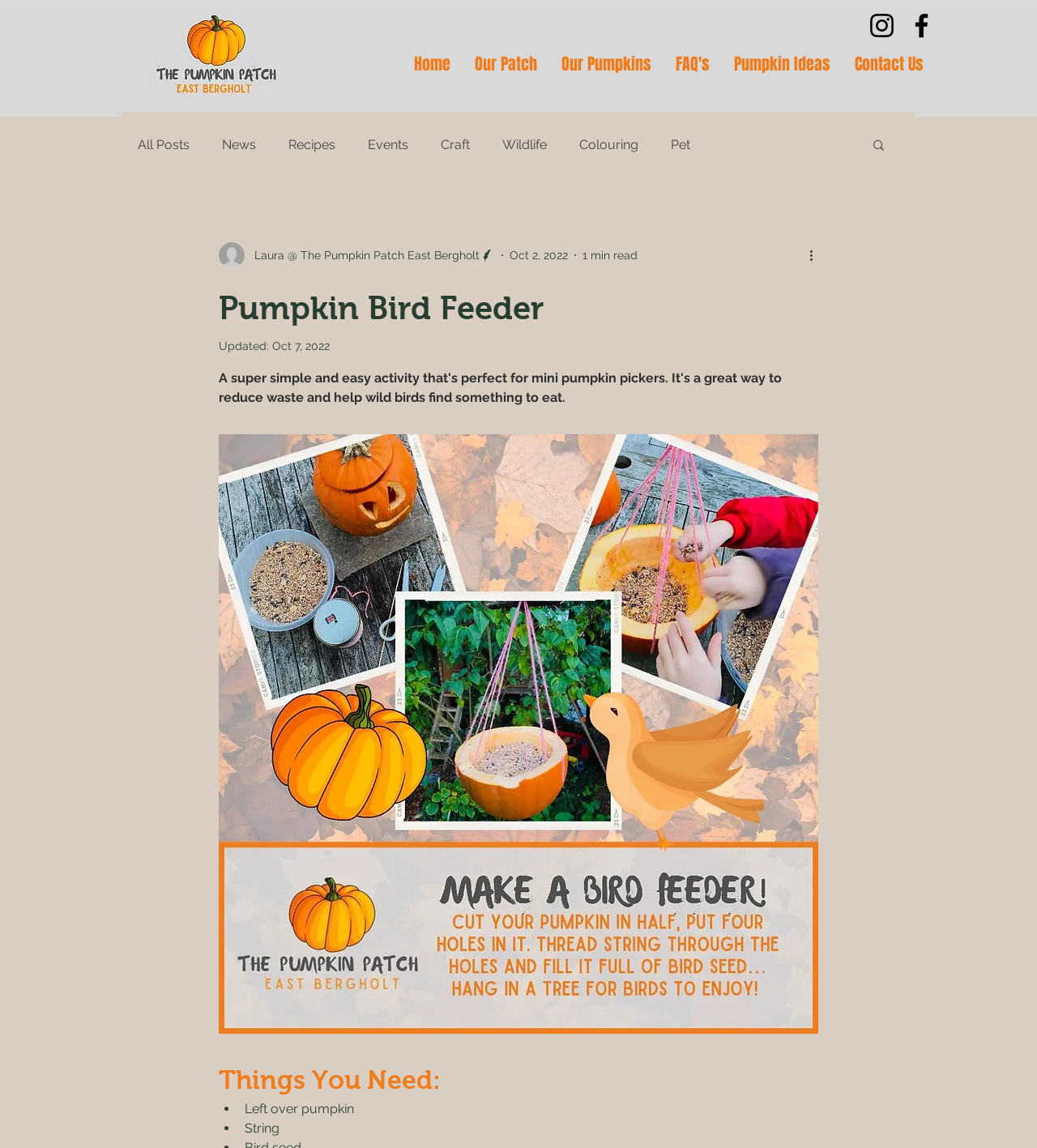Find and generate the main title of the webpage.

Pumpkin Bird Feeder